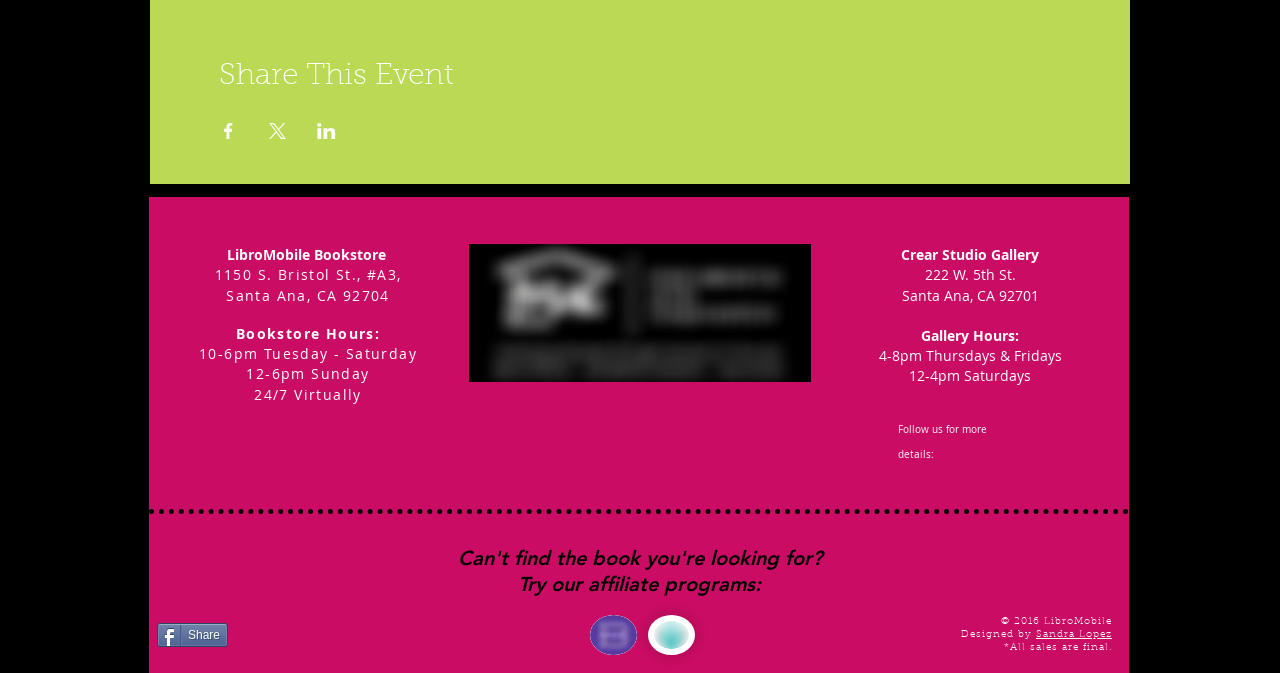Provide the bounding box coordinates, formatted as (top-left x, top-left y, bottom-right x, bottom-right y), with all values being floating point numbers between 0 and 1. Identify the bounding box of the UI element that matches the description: Share

[0.123, 0.926, 0.178, 0.962]